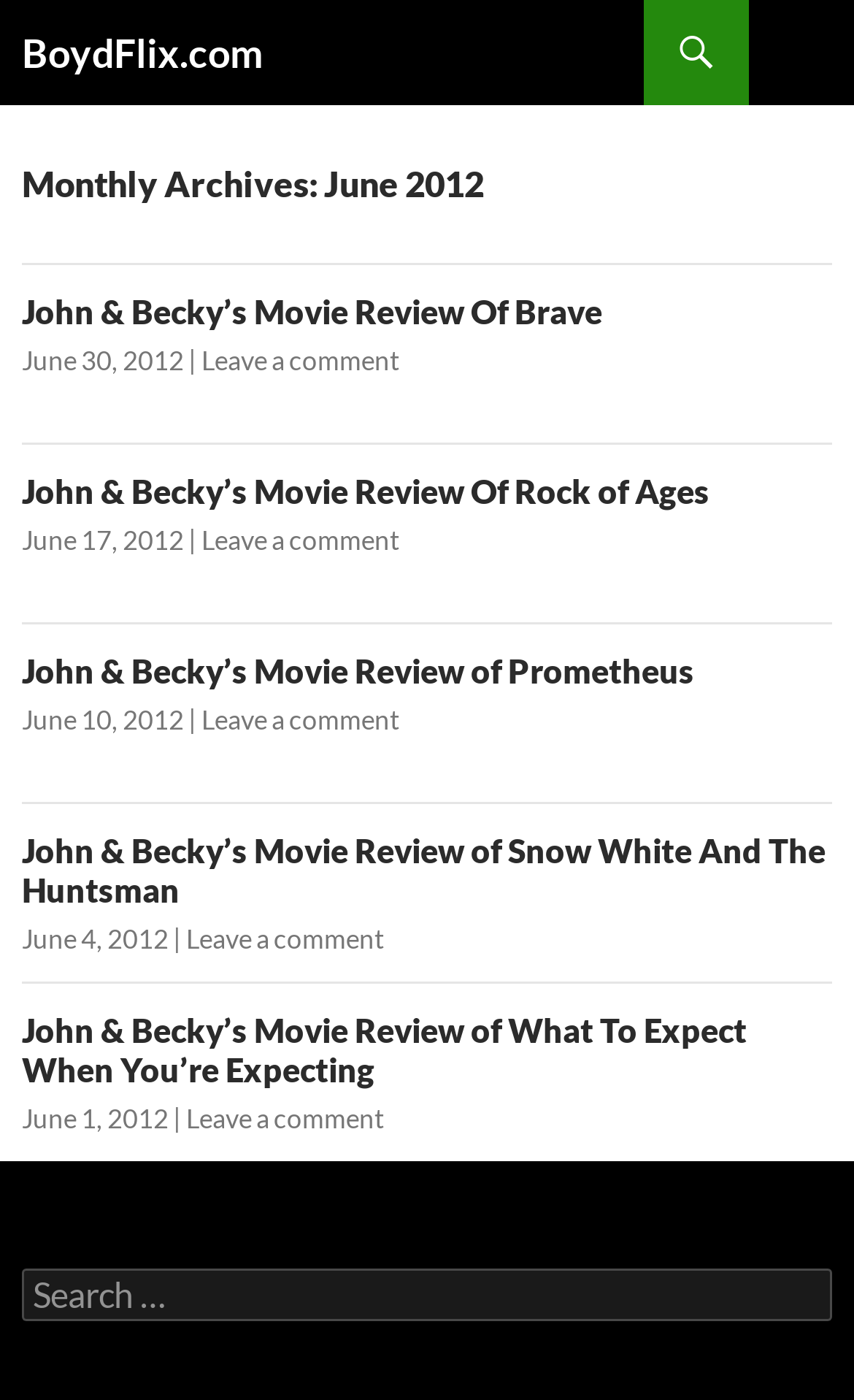What is the date of the oldest movie review on this page?
Using the details from the image, give an elaborate explanation to answer the question.

By examining the webpage's structure and the dates associated with each movie review, I find that the oldest movie review on this page is dated June 1, 2012, which is associated with the review of 'What To Expect When You’re Expecting'.